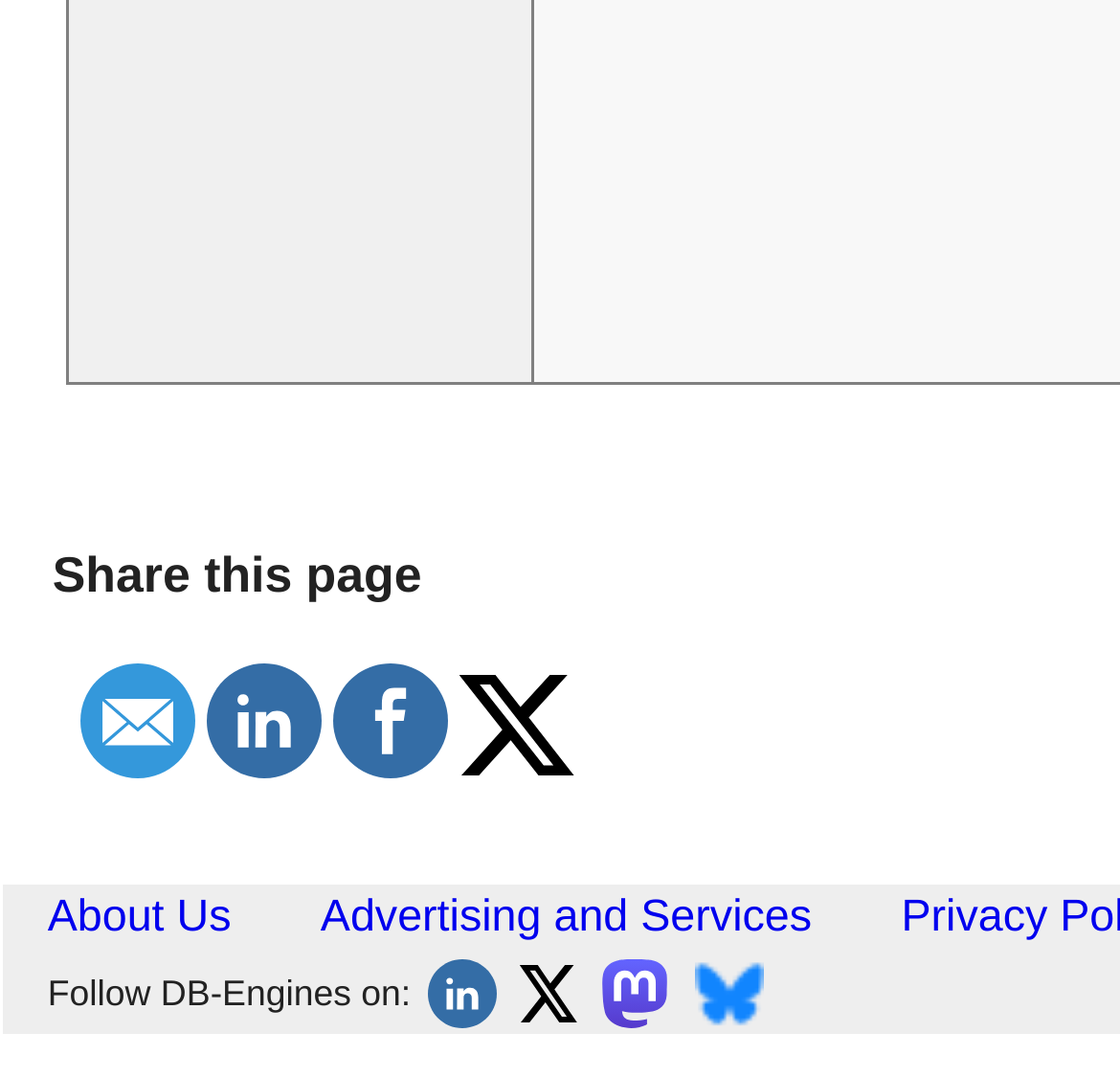What is the icon associated with the 'LinkedIn' link?
Respond to the question with a single word or phrase according to the image.

LinkedIn image